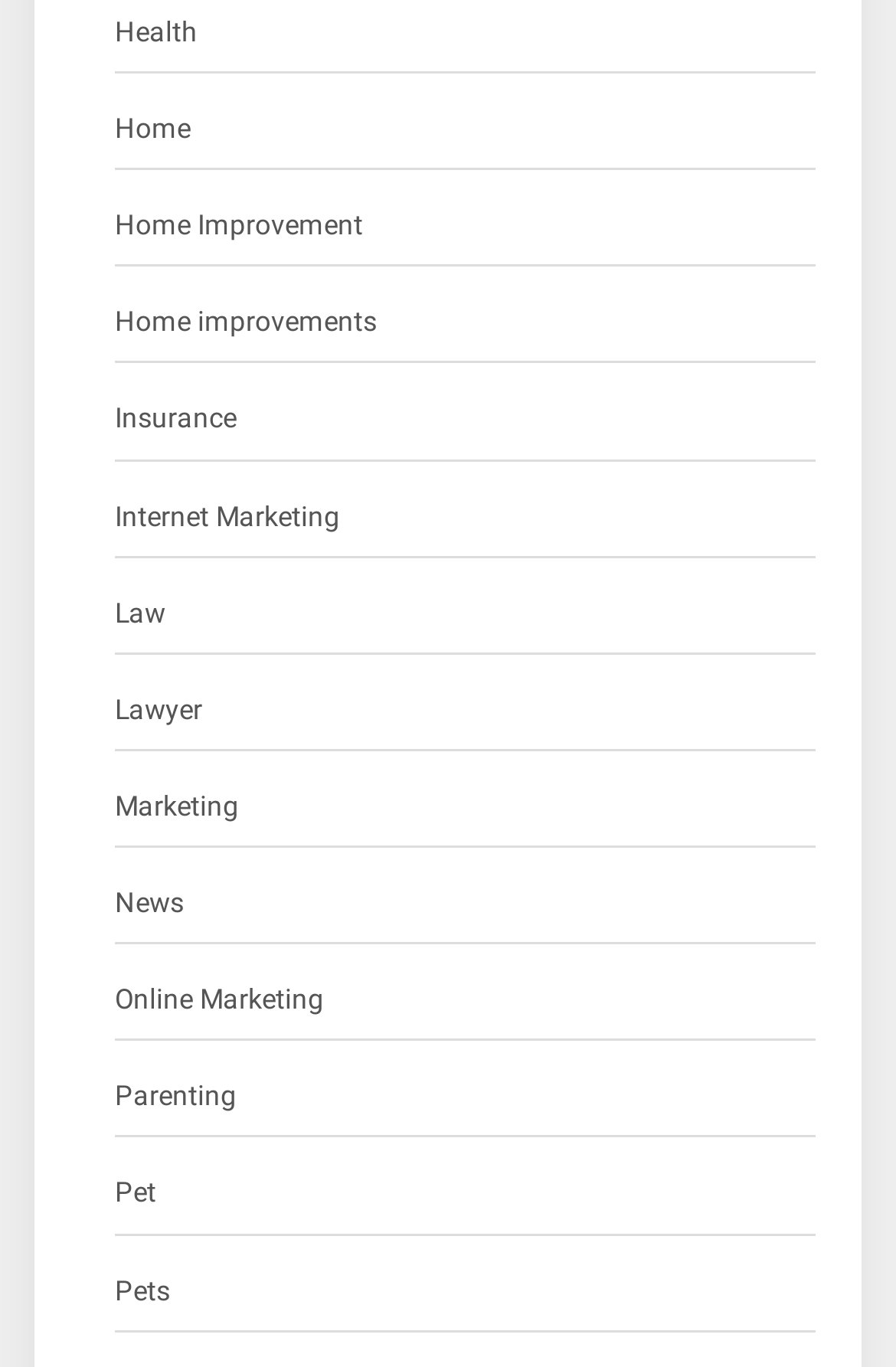Please provide the bounding box coordinate of the region that matches the element description: Pets. Coordinates should be in the format (top-left x, top-left y, bottom-right x, bottom-right y) and all values should be between 0 and 1.

[0.128, 0.927, 0.19, 0.963]